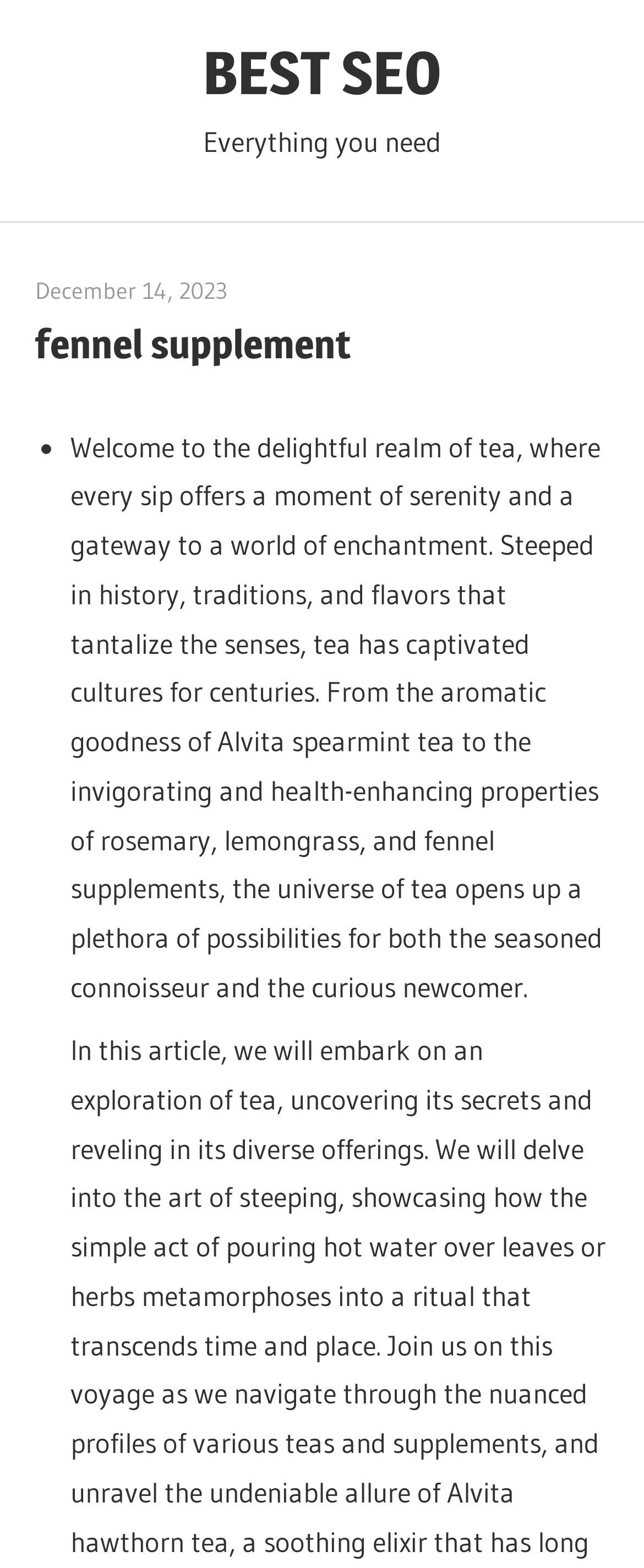Reply to the question with a single word or phrase:
What is the purpose of the webpage?

to provide information